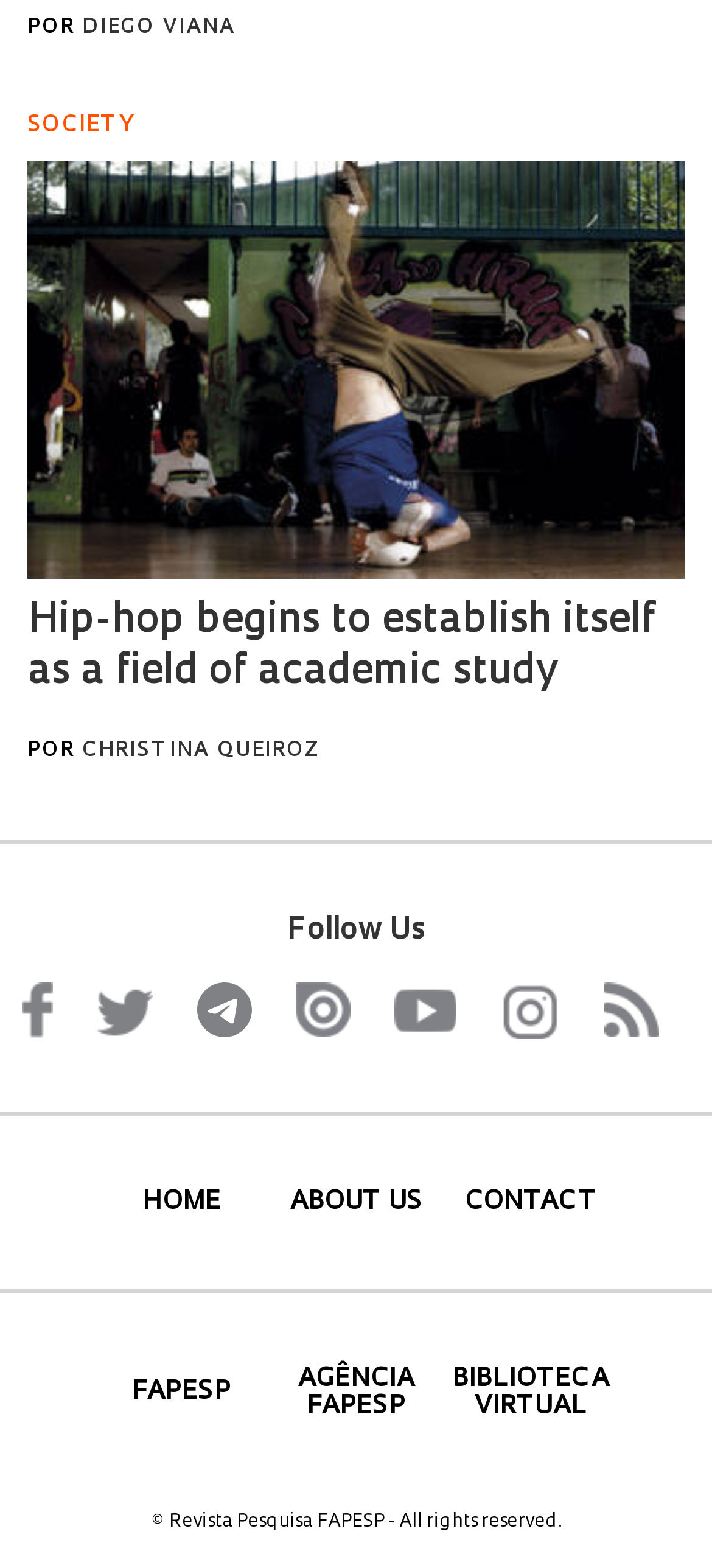Please give the bounding box coordinates of the area that should be clicked to fulfill the following instruction: "Go to home page". The coordinates should be in the format of four float numbers from 0 to 1, i.e., [left, top, right, bottom].

[0.135, 0.758, 0.375, 0.775]